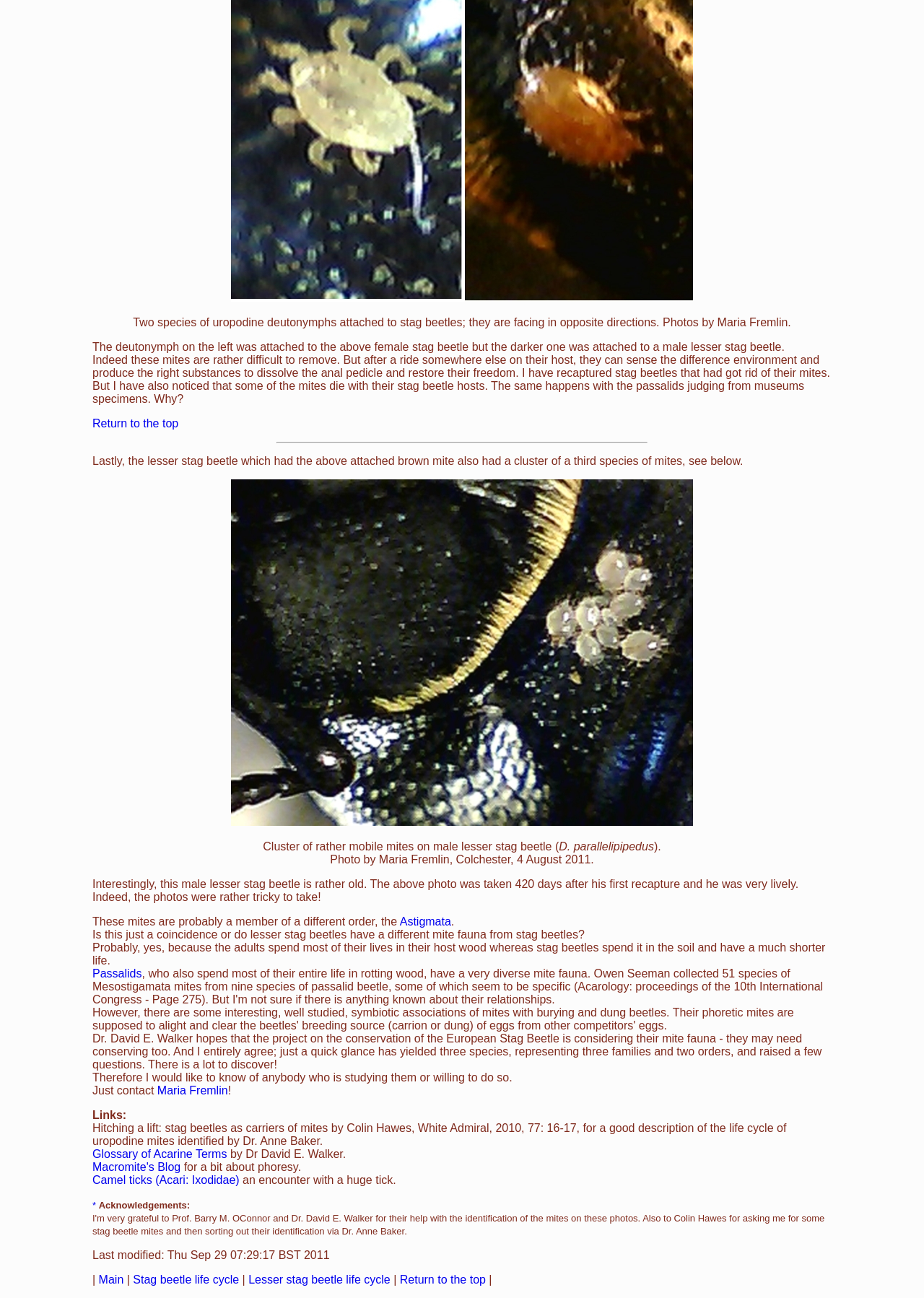From the given element description: "Passalids", find the bounding box for the UI element. Provide the coordinates as four float numbers between 0 and 1, in the order [left, top, right, bottom].

[0.1, 0.745, 0.154, 0.755]